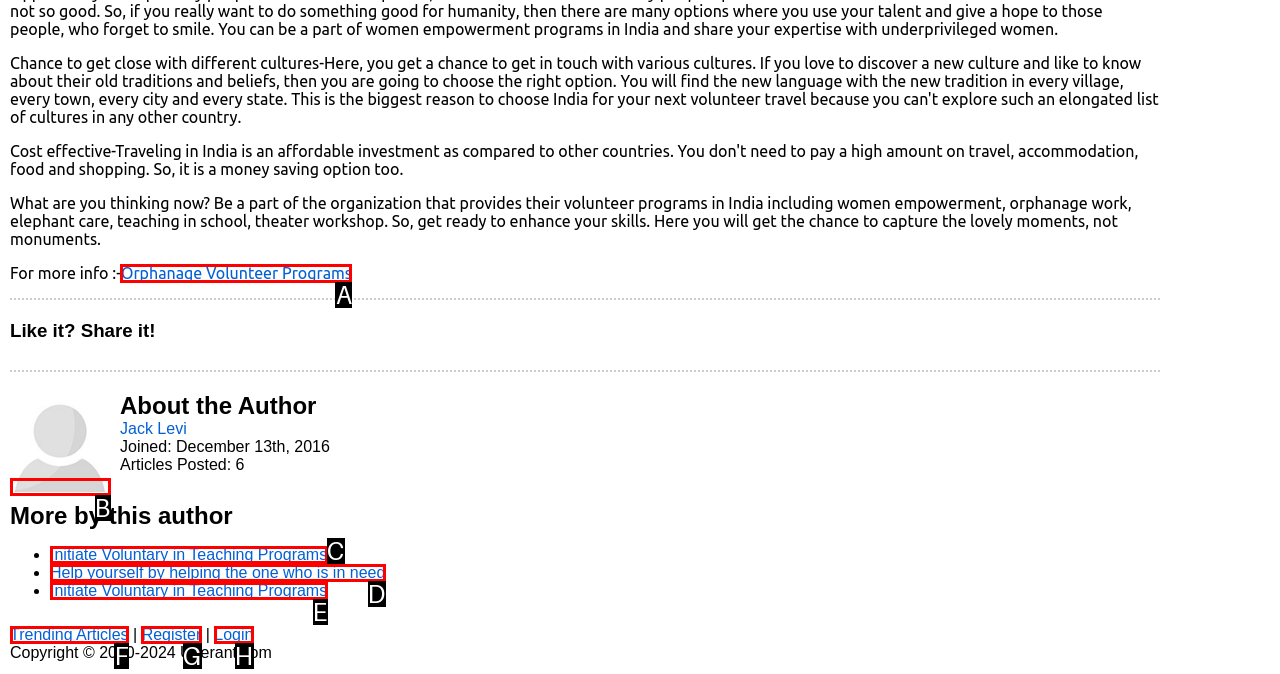Examine the description: Initiate Voluntary in Teaching Programs and indicate the best matching option by providing its letter directly from the choices.

C